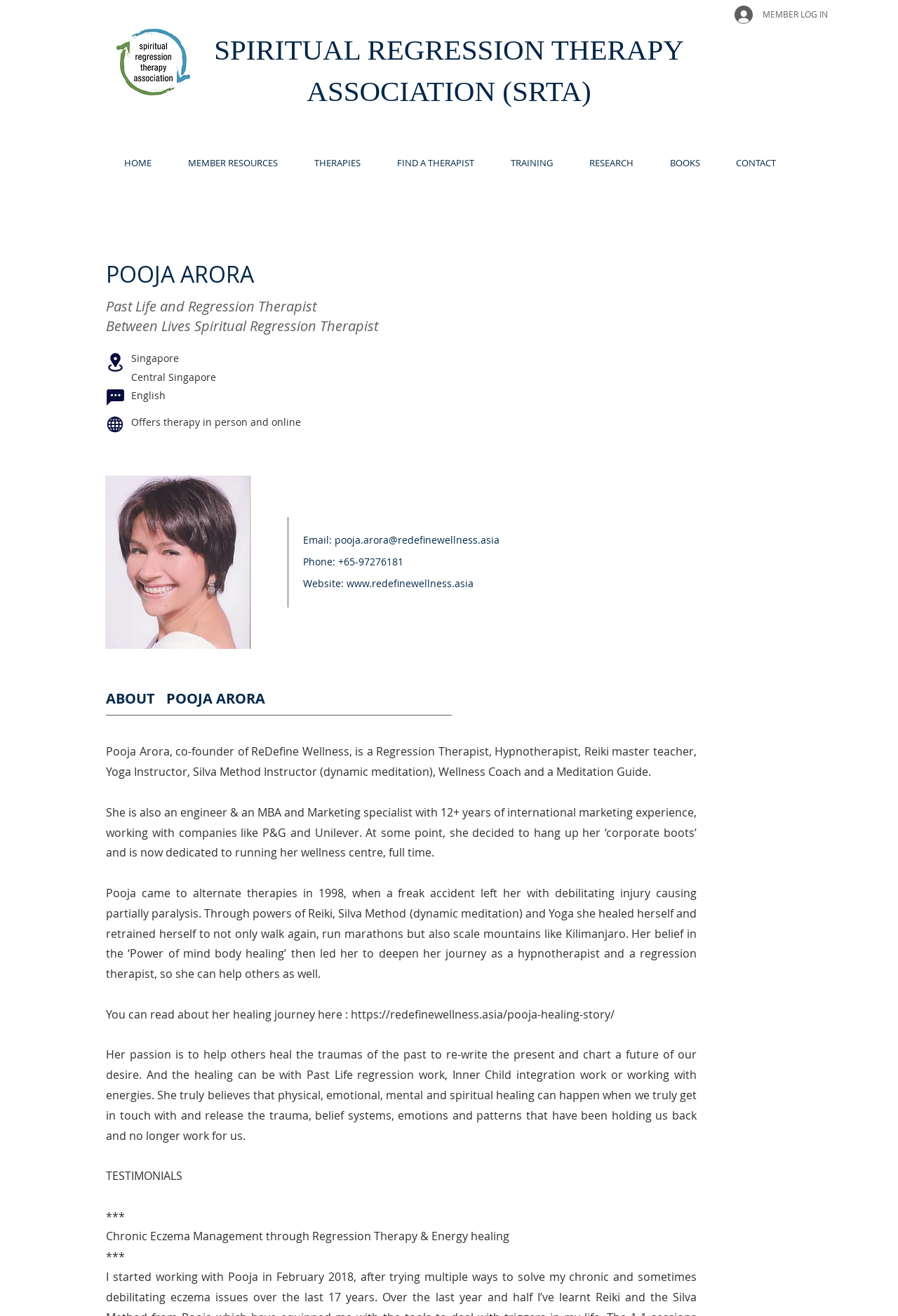Provide a short answer using a single word or phrase for the following question: 
What is the topic of the testimonial mentioned on the webpage?

Chronic Eczema Management